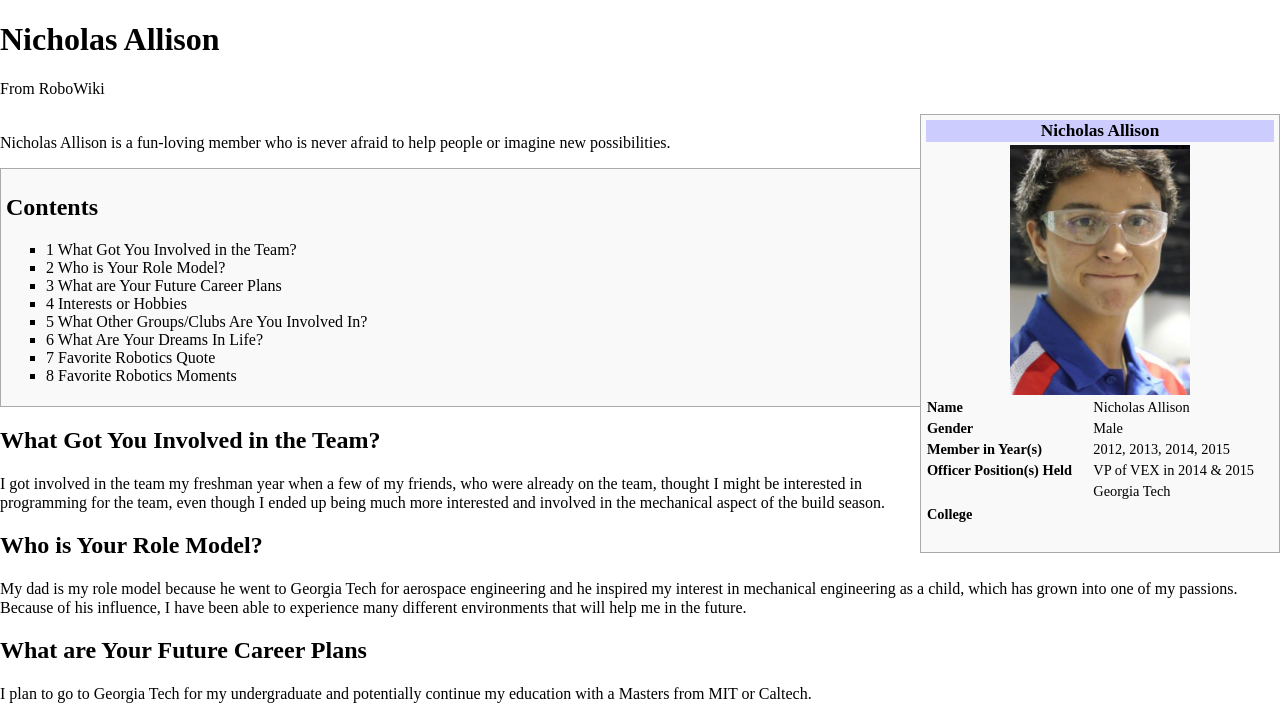Please indicate the bounding box coordinates for the clickable area to complete the following task: "Explore Nicholas Allison's interests or hobbies". The coordinates should be specified as four float numbers between 0 and 1, i.e., [left, top, right, bottom].

[0.036, 0.417, 0.146, 0.441]